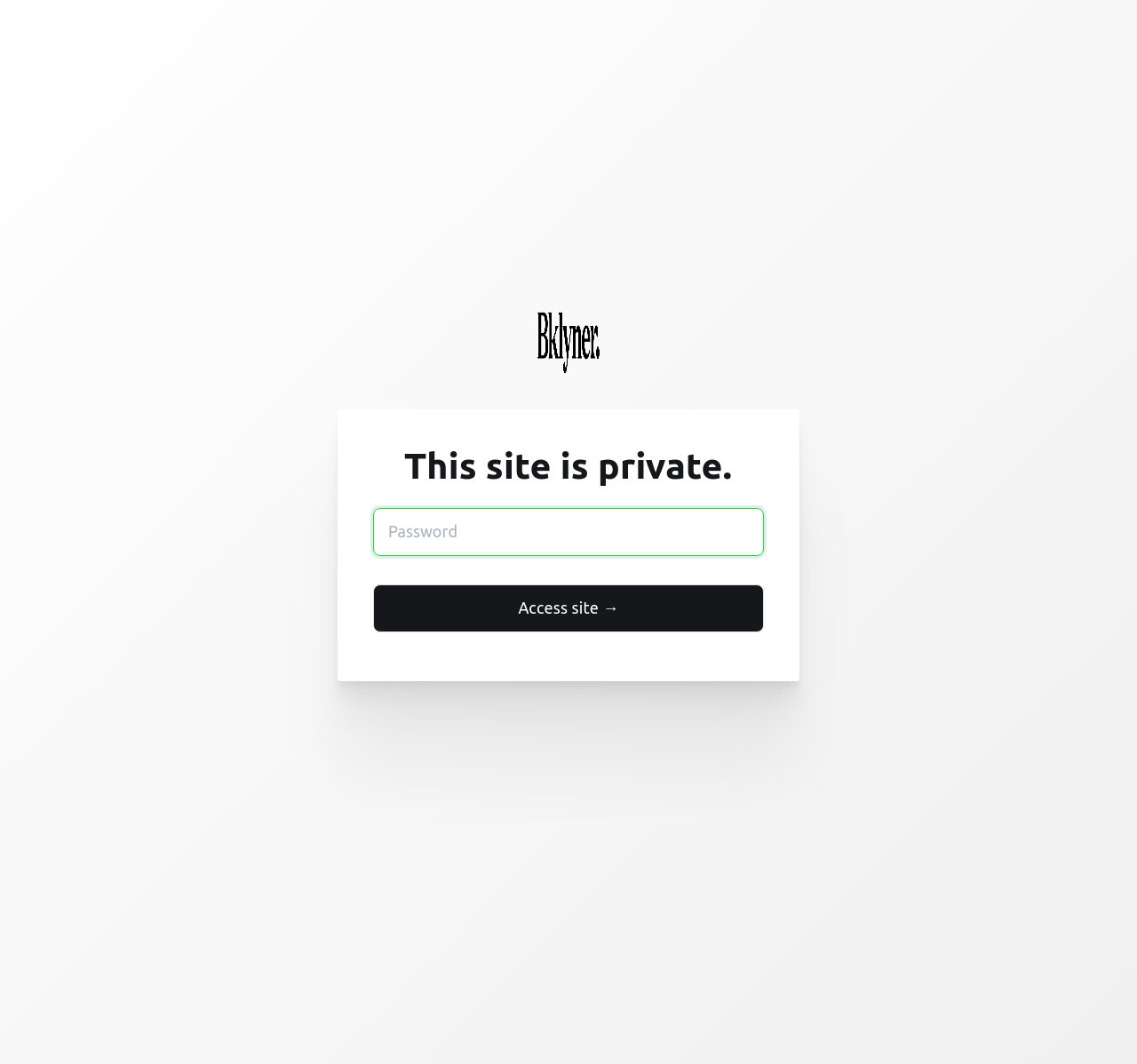Please find and generate the text of the main heading on the webpage.

This site is private.